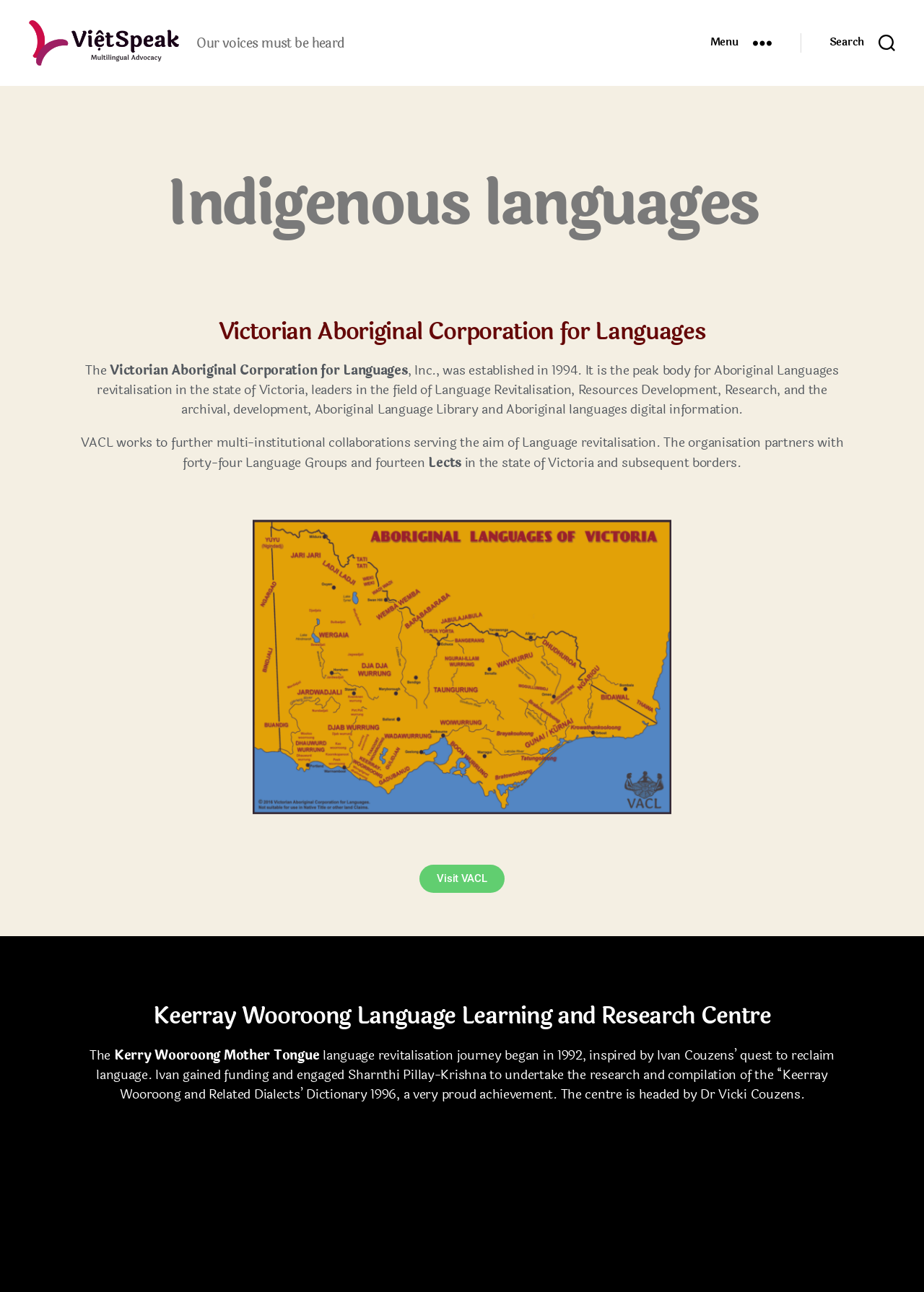Summarize the webpage in an elaborate manner.

The webpage is about the Victorian Aboriginal Corporation for Languages (VACL), with a focus on Indigenous languages and language revitalization. At the top left, there is a link and an image with the text "ViệtSpeak". Below this, there is a static text element with the phrase "Our voices must be heard". 

On the top right, there are two buttons, "Menu" and "Search". 

The main content of the page is divided into sections, with headings and paragraphs of text. The first section has a heading "Indigenous languages" and a subheading "Victorian Aboriginal Corporation for Languages". Below this, there is a paragraph of text that describes the organization's purpose and goals, including language revitalization and research. 

The next section has a heading "Keerray Wooroong Language Learning and Research Centre". This section describes the centre's language revitalization journey, which began in 1992, and its achievements, including the publication of a dictionary. 

There is also a link "Visit VACL" located near the bottom of the page. Overall, the webpage has a formal tone and appears to be an informational resource about the VACL and its activities.